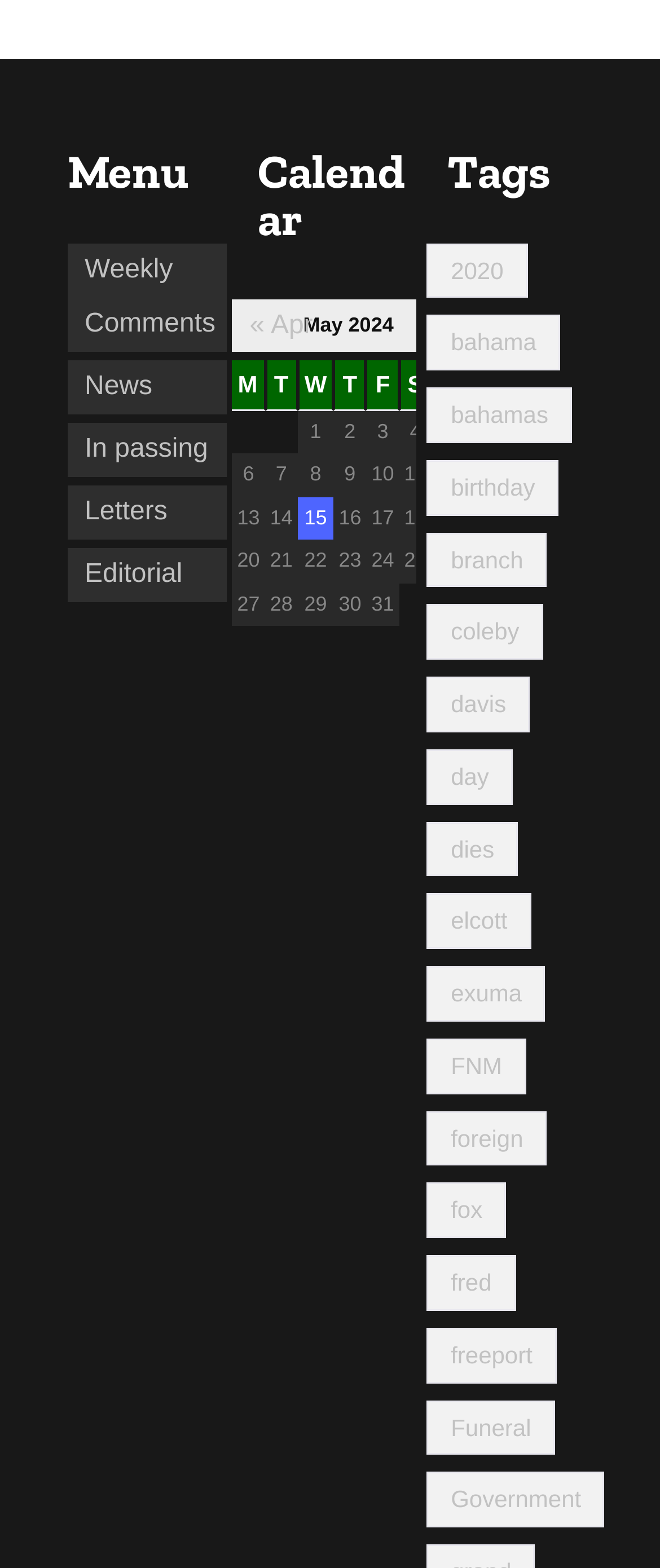What is the month displayed in the calendar?
Please answer the question with a detailed and comprehensive explanation.

The calendar table has a caption 'May 2024', which indicates the month being displayed.